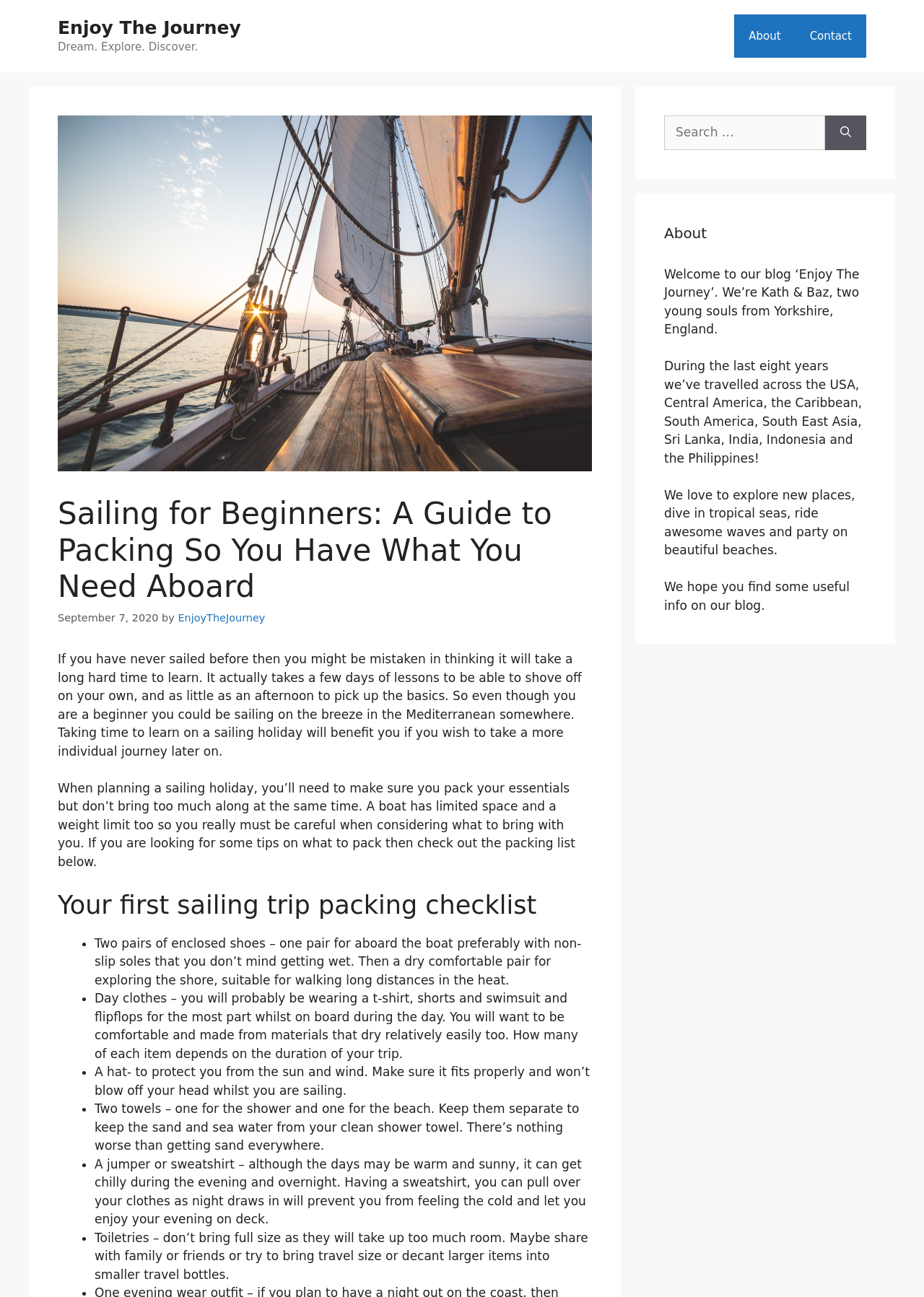Determine the bounding box for the described UI element: "EnjoyTheJourney".

[0.193, 0.472, 0.287, 0.481]